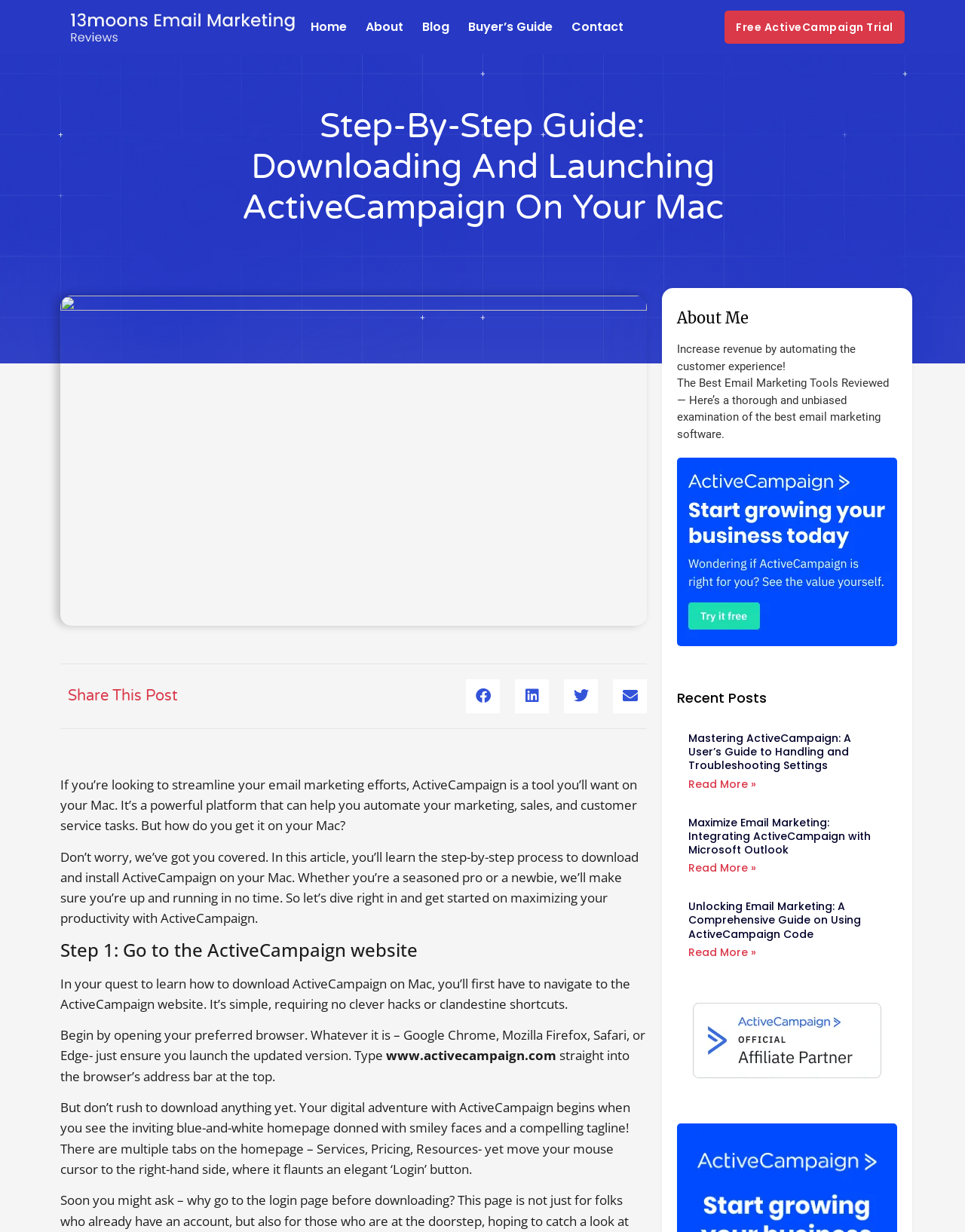Please identify the primary heading on the webpage and return its text.

Step-By-Step Guide: Downloading And Launching ActiveCampaign On Your Mac